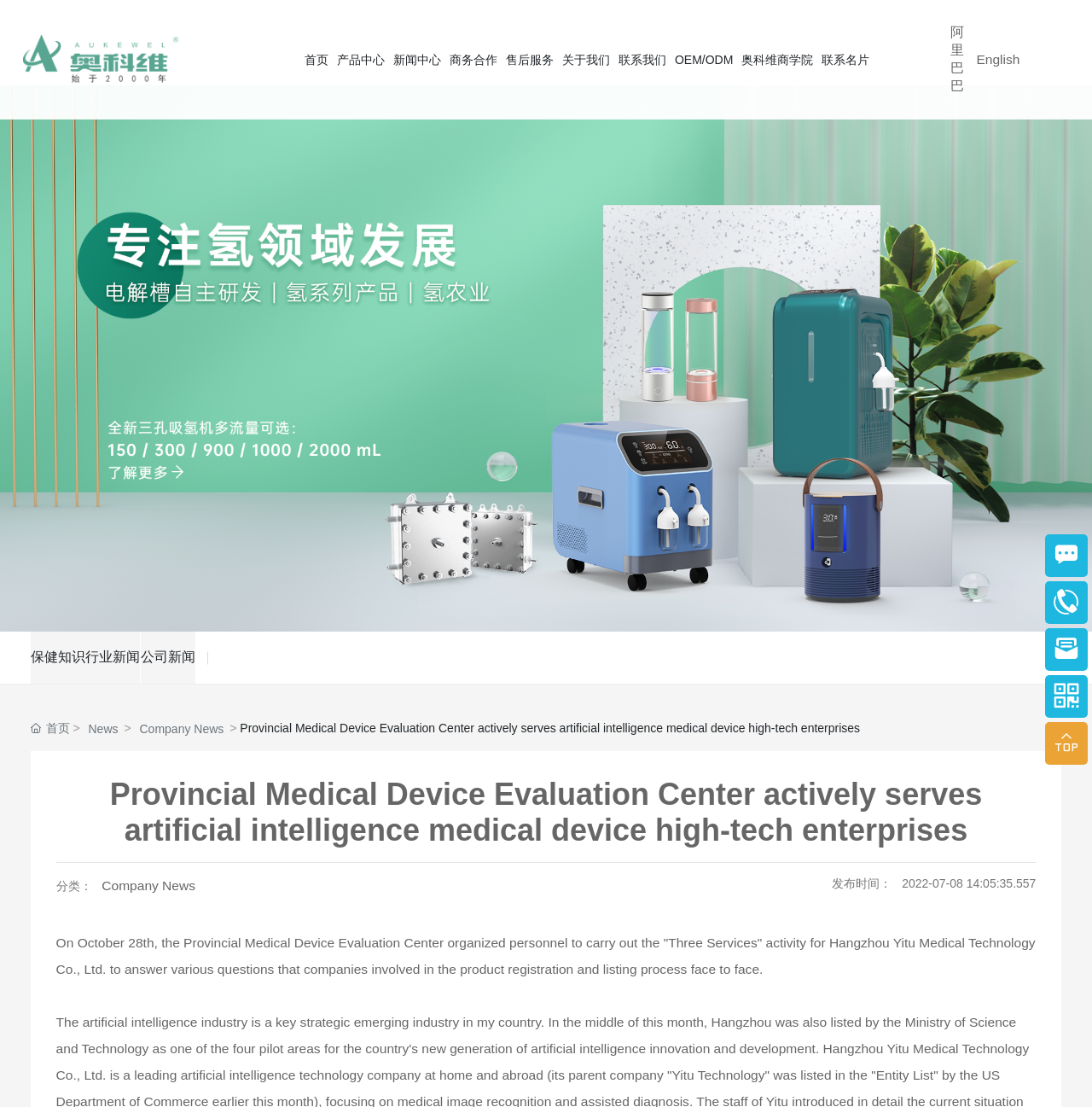Please indicate the bounding box coordinates of the element's region to be clicked to achieve the instruction: "Click the 'English' link". Provide the coordinates as four float numbers between 0 and 1, i.e., [left, top, right, bottom].

[0.894, 0.047, 0.934, 0.06]